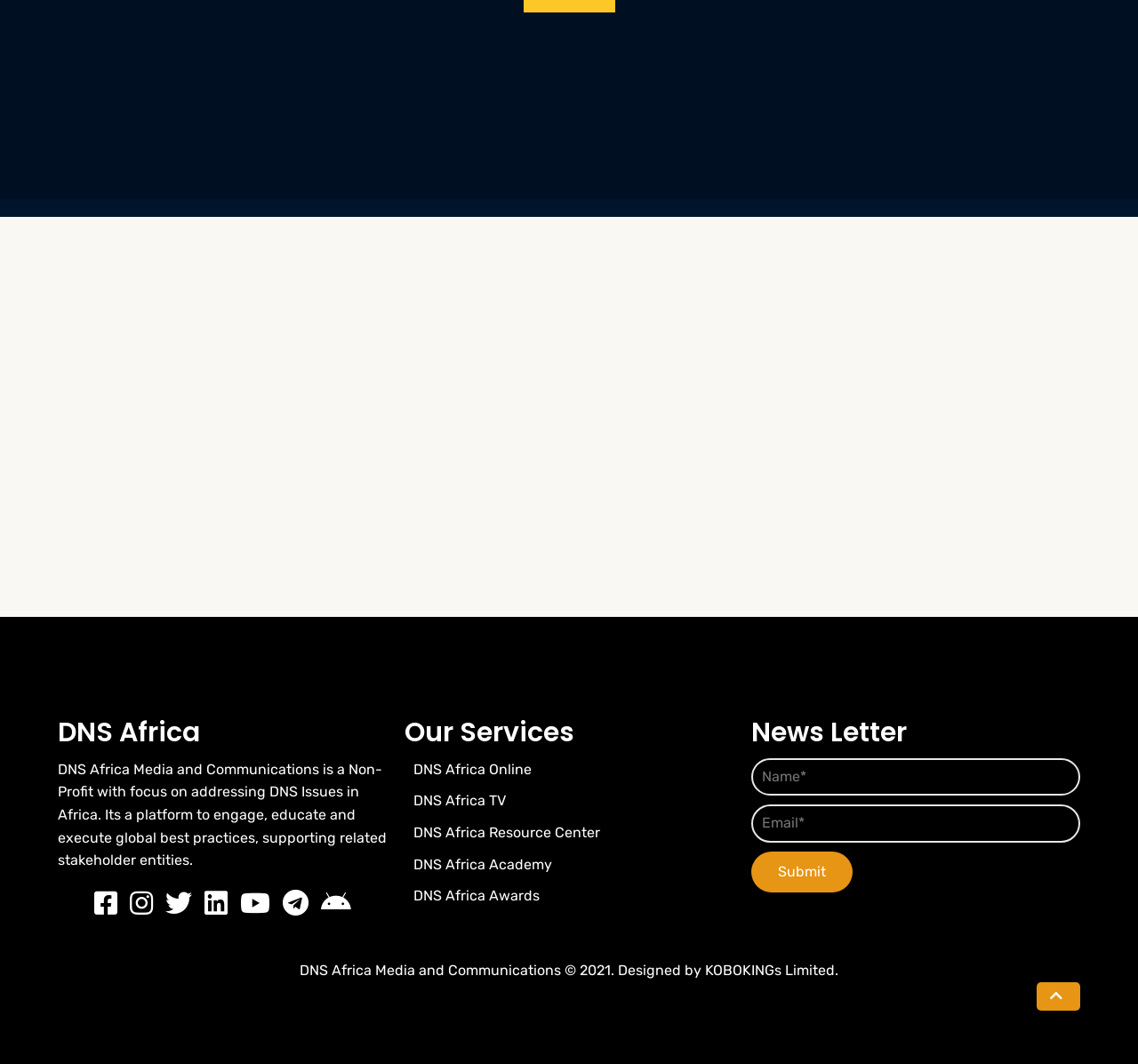Bounding box coordinates are to be given in the format (top-left x, top-left y, bottom-right x, bottom-right y). All values must be floating point numbers between 0 and 1. Provide the bounding box coordinate for the UI element described as: DNS Africa Online

[0.355, 0.708, 0.645, 0.738]